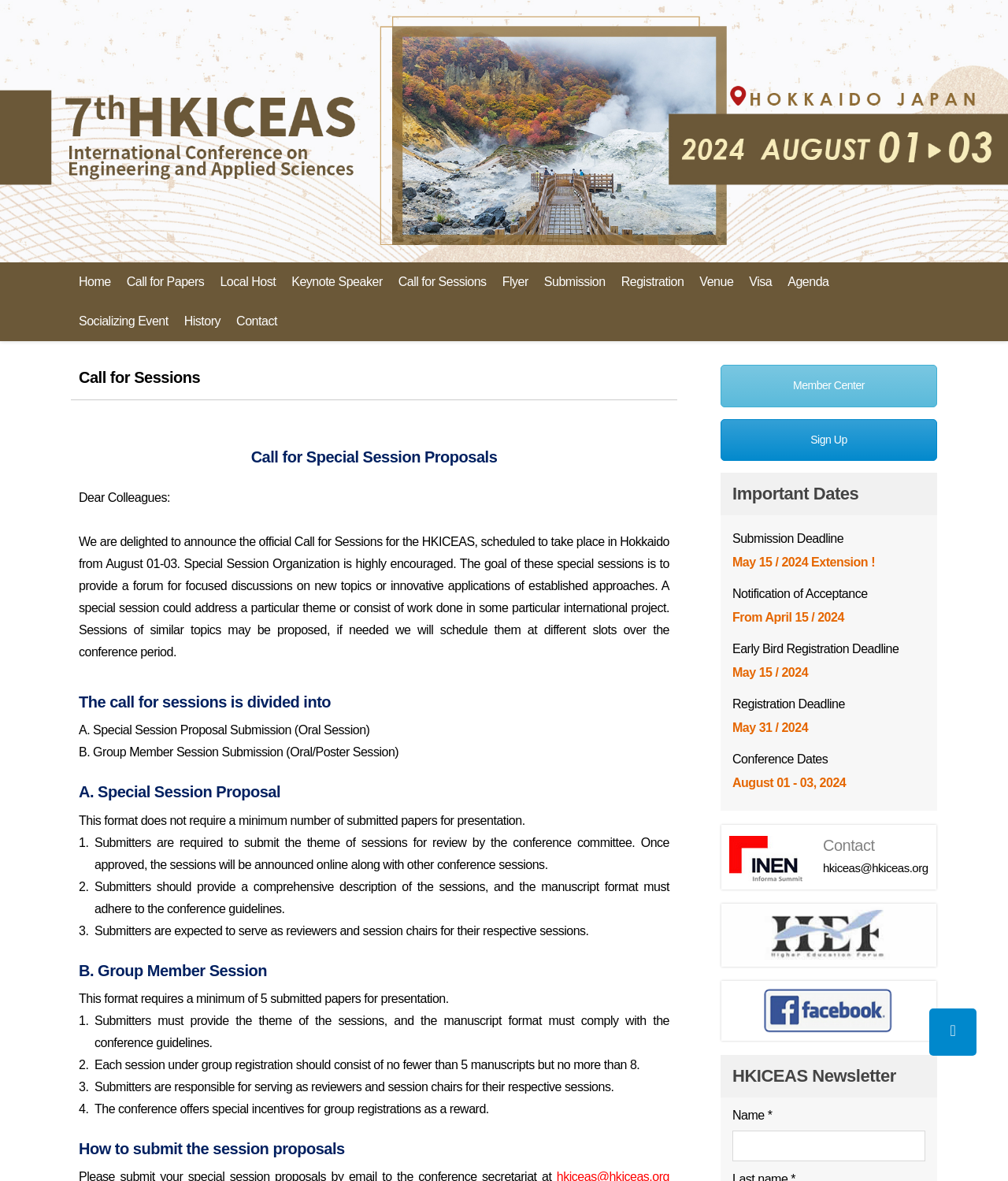Identify the bounding box coordinates of the area that should be clicked in order to complete the given instruction: "View Important Dates". The bounding box coordinates should be four float numbers between 0 and 1, i.e., [left, top, right, bottom].

[0.715, 0.4, 0.93, 0.436]